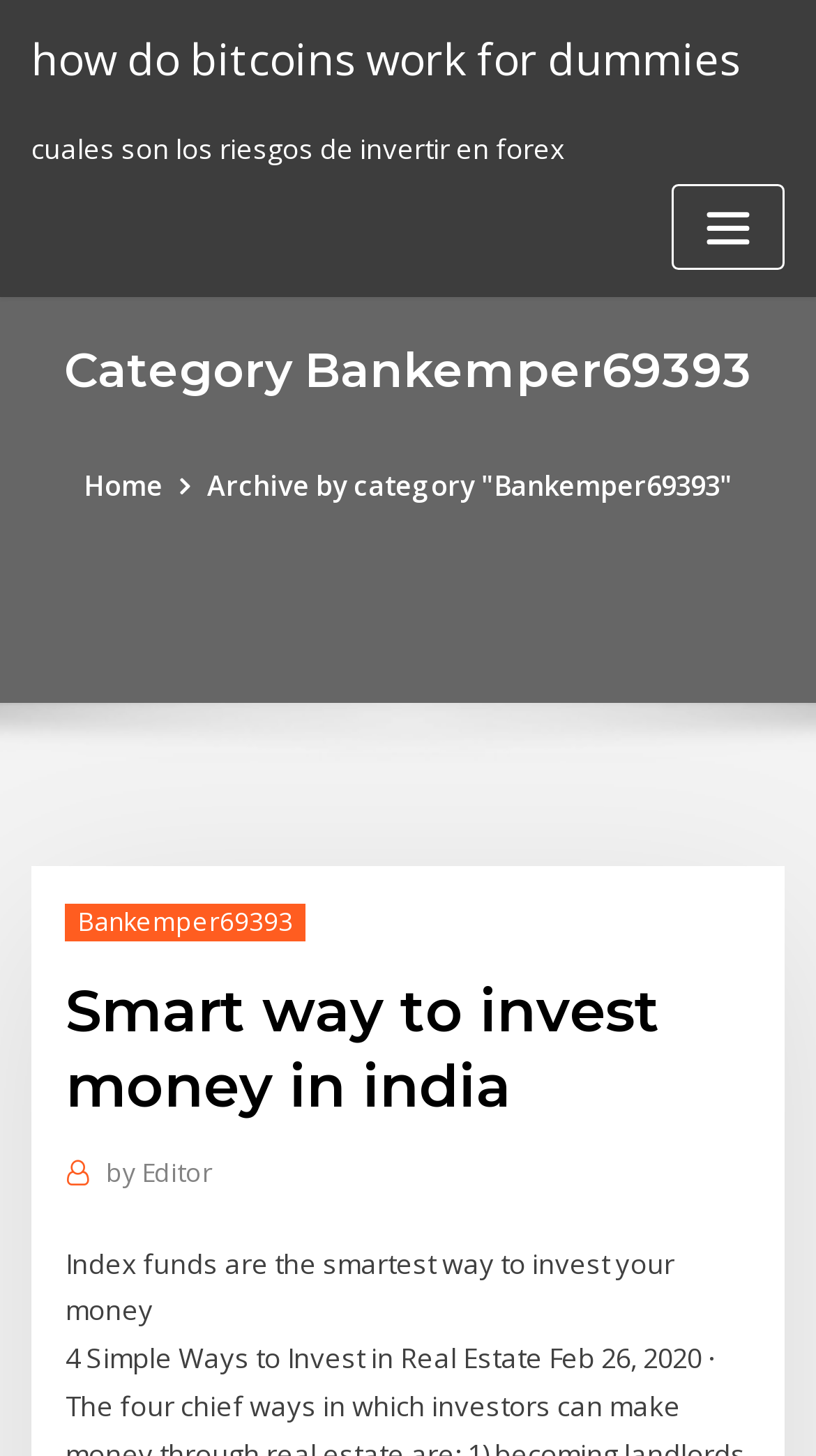Analyze the image and give a detailed response to the question:
What type of investment is discussed?

The webpage discusses index funds as a smart way to invest money in India, as indicated by the heading 'Smart way to invest money in india' and the static text 'Index funds are the smartest way to invest your money'.